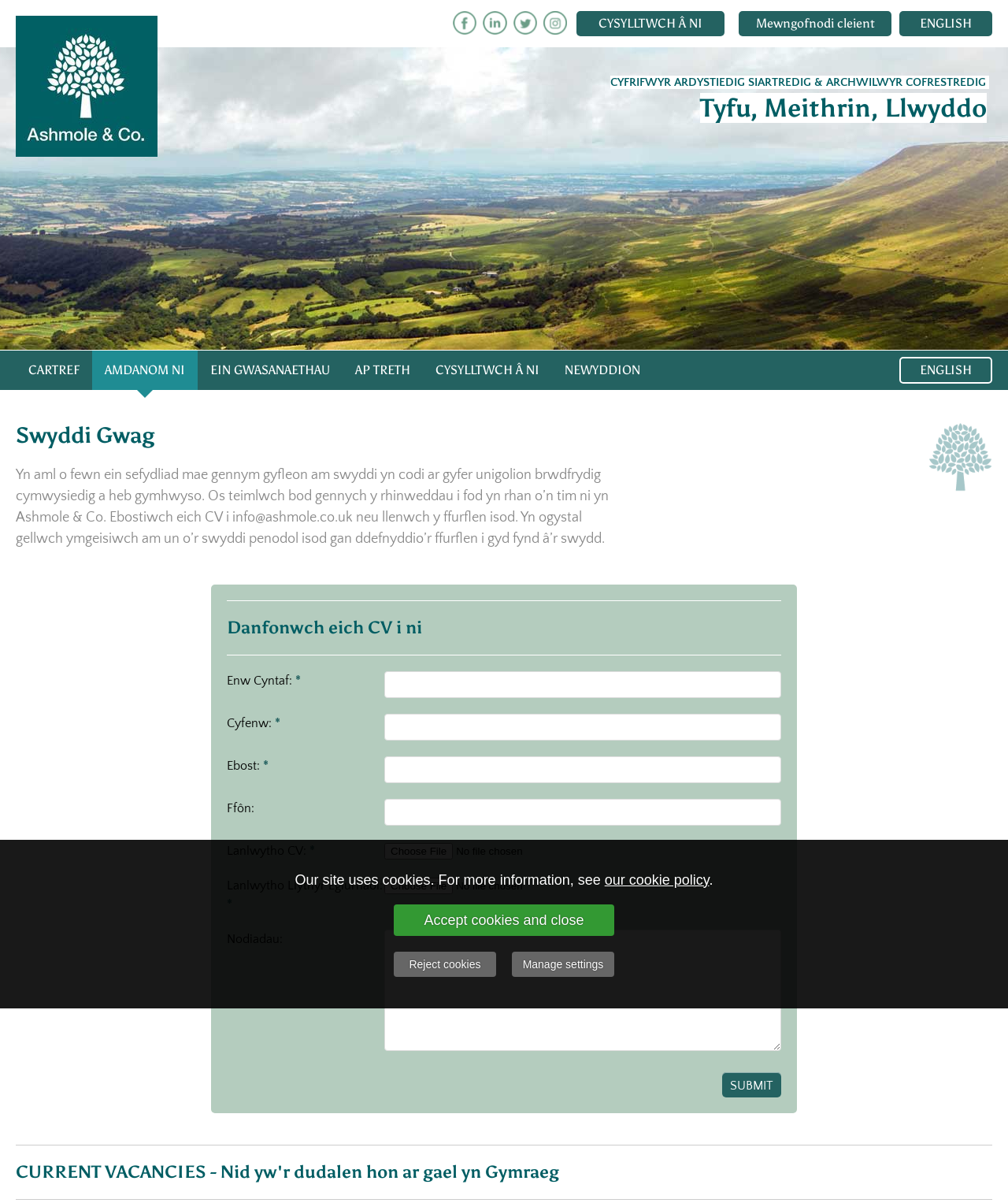How many textboxes are there in the form?
Please give a detailed and thorough answer to the question, covering all relevant points.

There are 5 textboxes in the form because there are fields for First Name, Last Name, Email, Phone, and Notes, each of which is a textbox.